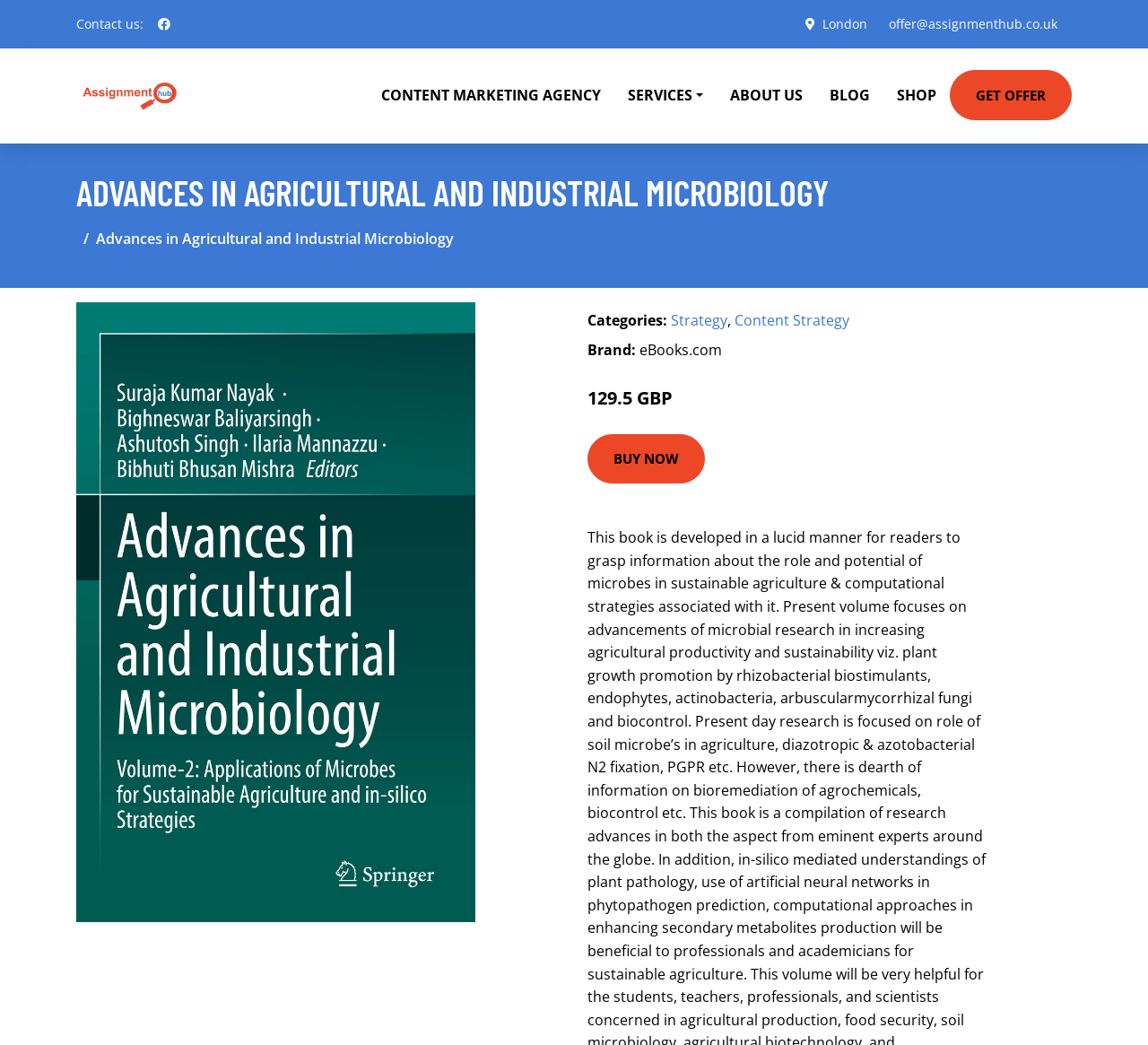Given the webpage screenshot and the description, determine the bounding box coordinates (top-left x, top-left y, bottom-right x, bottom-right y) that define the location of the UI element matching this description: London

[0.713, 0.015, 0.759, 0.031]